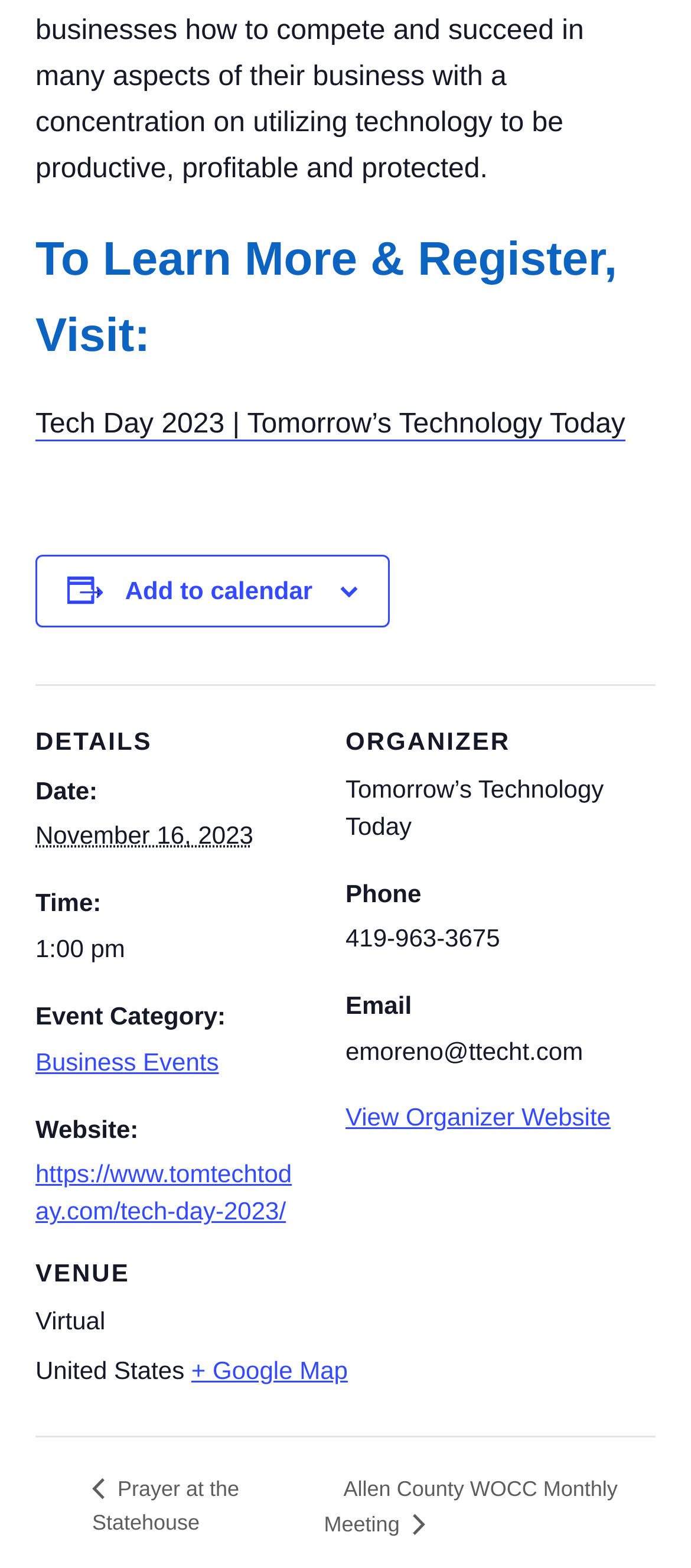Is the event venue virtual or physical?
Refer to the image and give a detailed answer to the question.

I found the venue type by looking at the 'VENUE' section, where it lists 'Venue name:' as 'Virtual'.